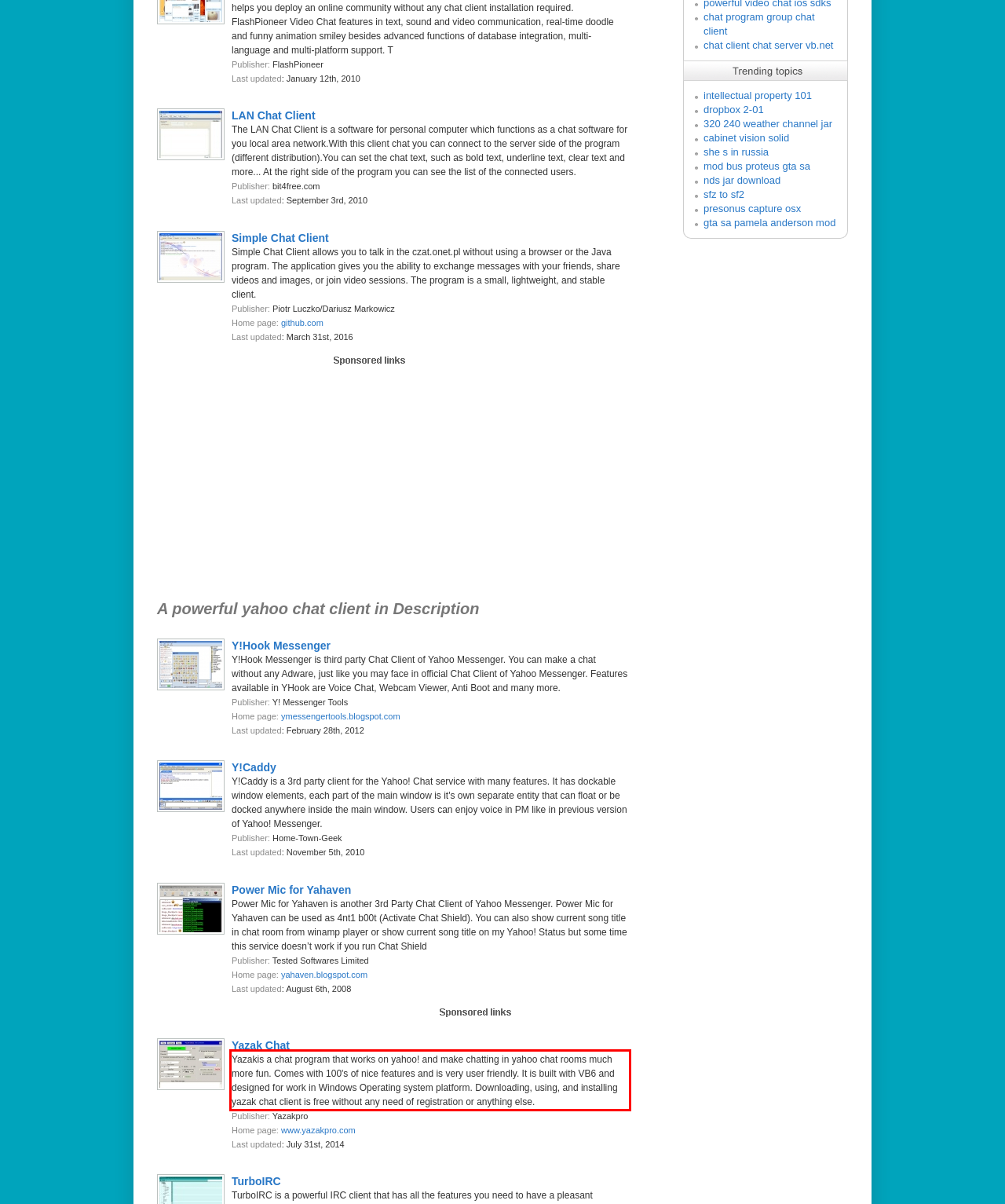The screenshot you have been given contains a UI element surrounded by a red rectangle. Use OCR to read and extract the text inside this red rectangle.

Yazakis a chat program that works on yahoo! and make chatting in yahoo chat rooms much more fun. Comes with 100's of nice features and is very user friendly. It is built with VB6 and designed for work in Windows Operating system platform. Downloading, using, and installing yazak chat client is free without any need of registration or anything else.